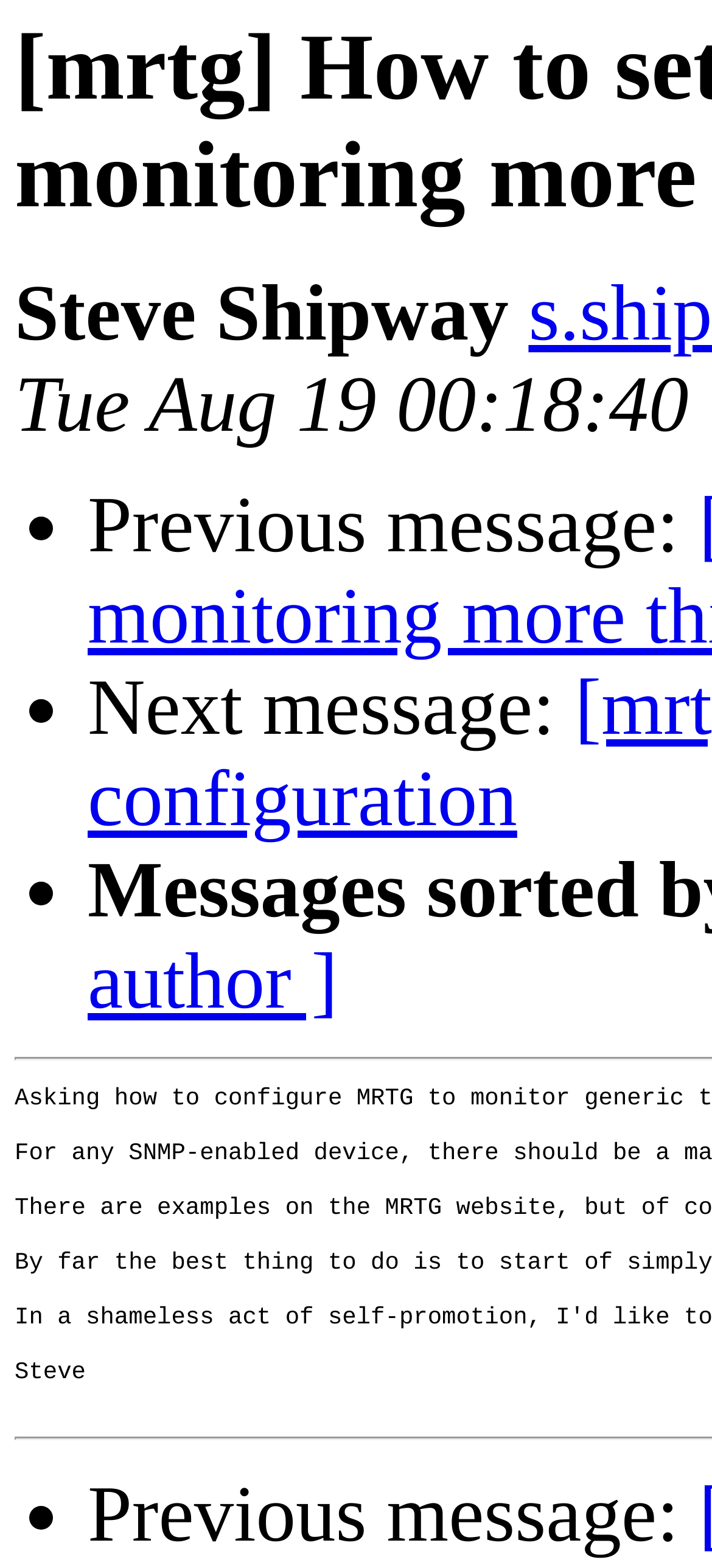Provide a short answer using a single word or phrase for the following question: 
What is the author's name?

Steve Shipway